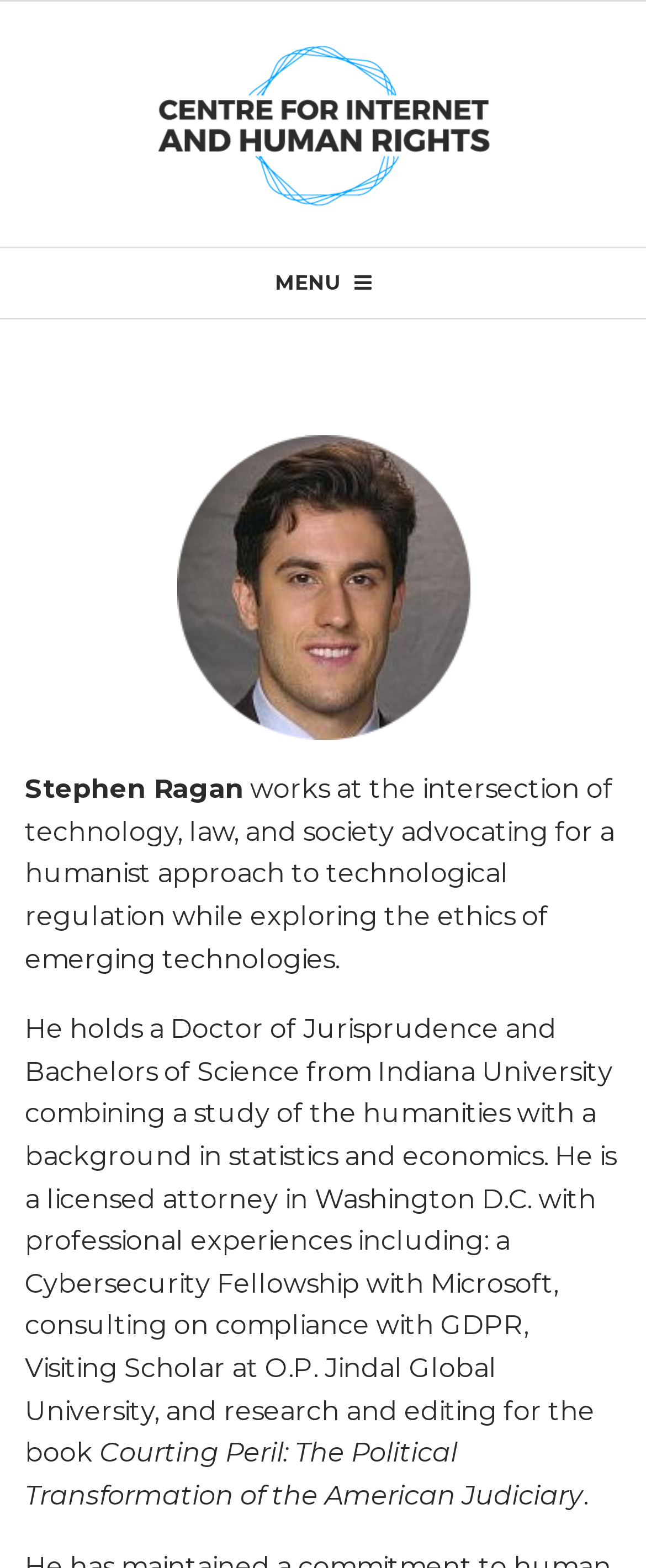Please provide a detailed answer to the question below based on the screenshot: 
What is the title of the book mentioned on the webpage?

The webpage mentions that Stephen Ragan was involved in research and editing for the book 'Courting Peril: The Political Transformation of the American Judiciary'.